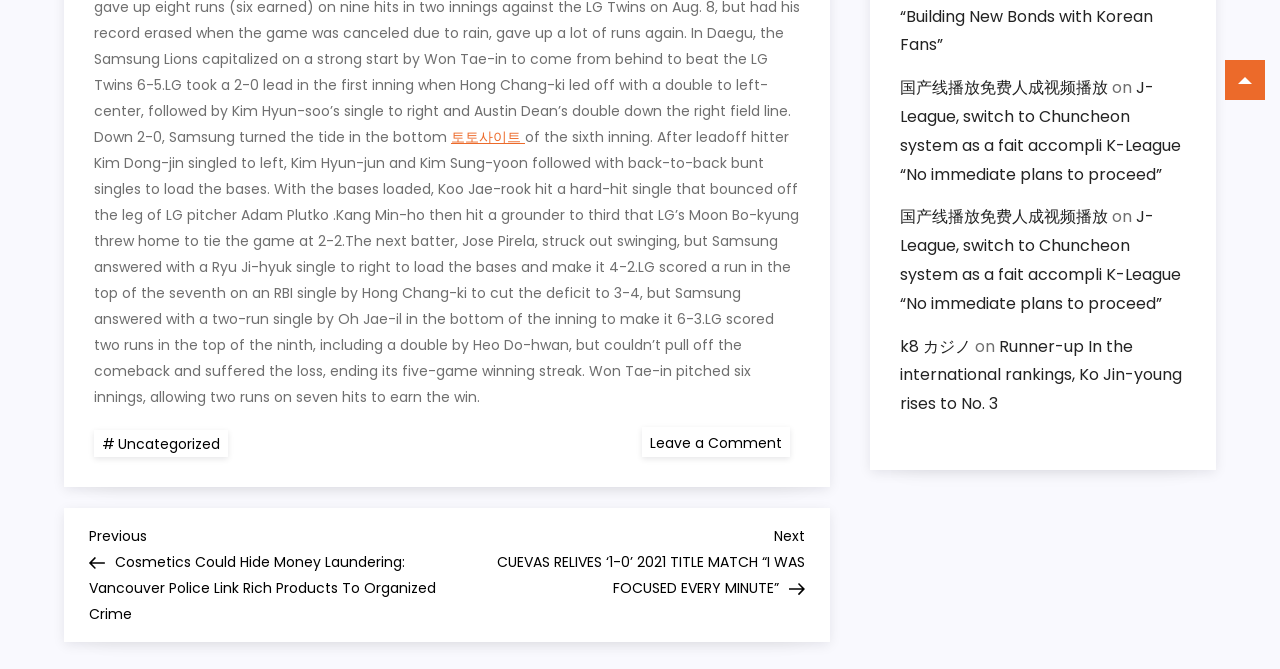How many hits did Kim Hye-sung have in the game?
Deliver a detailed and extensive answer to the question.

The number of hits Kim Hye-sung had in the game can be inferred from the title of the article 'KIM HYE-SUNG HAS 4 HITS, 5 RBI’S, INCLUDING A GRAND SLAM, AS KIWOOM BEATS KIA TO SNAP 4-GAME LOSING STREAK'